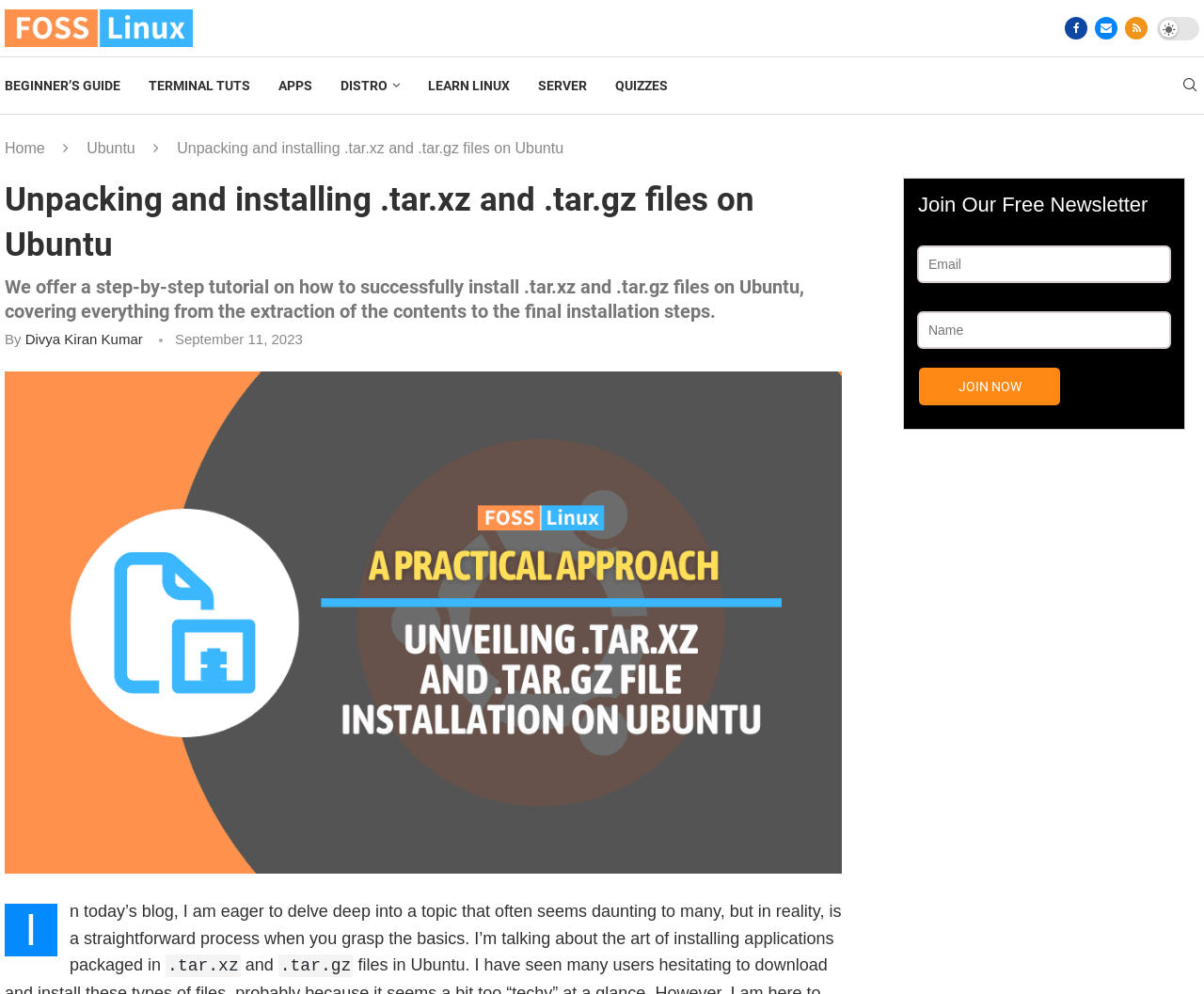Extract the bounding box coordinates for the described element: "Home". The coordinates should be represented as four float numbers between 0 and 1: [left, top, right, bottom].

None